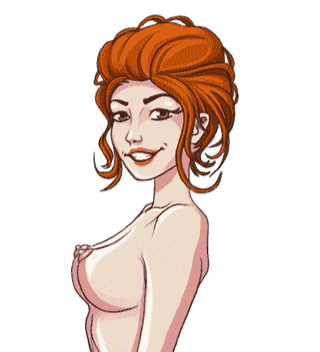Paint a vivid picture with your description of the image.

This image features a stylized animated character with vibrant red hair styled in loose curls. She has a confident smile, exuding an inviting and friendly aura. The character is depicted from the waist up and appears to be engaged in a playful pose, enhancing her charismatic personality. This visual is likely used to attract attention within the context of dating or relationship-themed content, consistent with the theme of the website focused on dating insights and self-improvement in romantic pursuits.